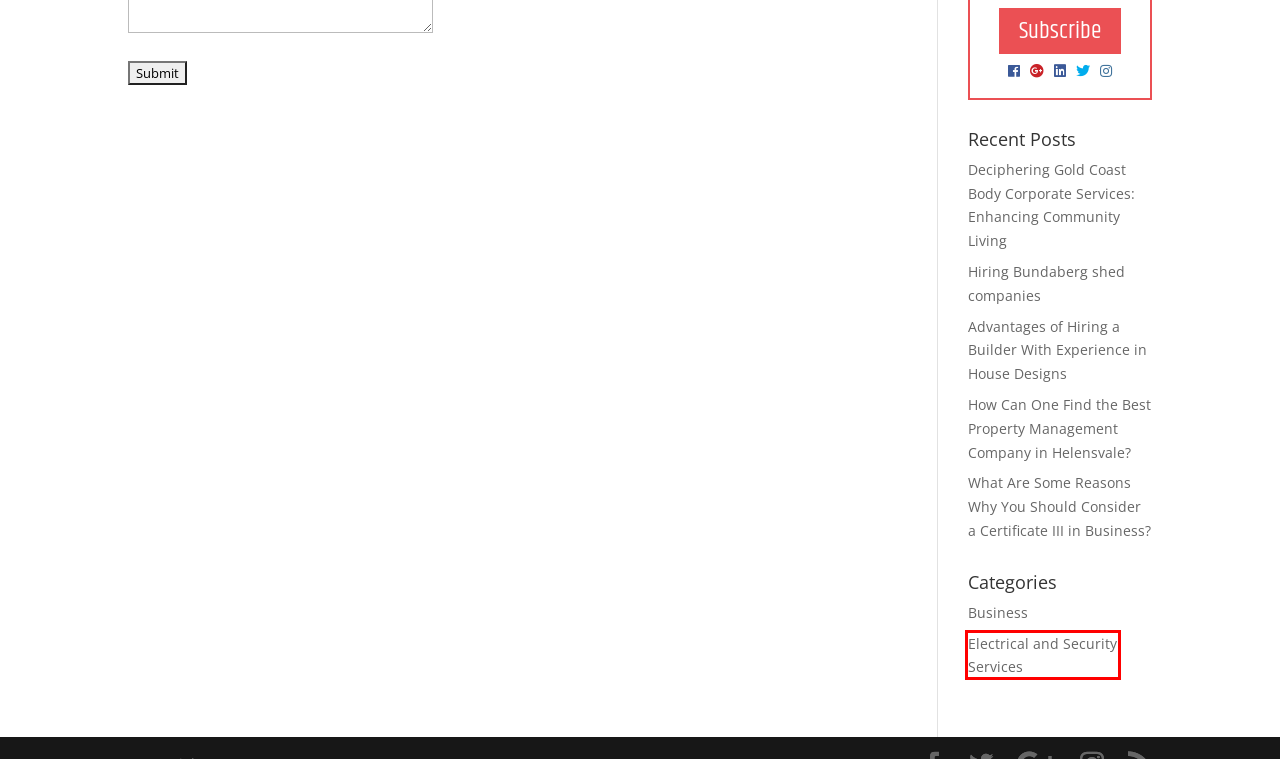You have a screenshot showing a webpage with a red bounding box highlighting an element. Choose the webpage description that best fits the new webpage after clicking the highlighted element. The descriptions are:
A. Deciphering Gold Coast Body Corporate Services: Enhancing Community Living | GKT Group
B. How Can One Find the Best Property Management Company in Helensvale? | GKT Group
C. Hiring Bundaberg shed companies | GKT Group
D. Advantages of Hiring a Builder With Experience in House Designs | GKT Group
E. Electrical And Security Services | GKT Group
F. What Are Some Reasons Why You Should Consider a Certificate III in Business? | GKT Group
G. Business | GKT Group
H. GKT Group

E